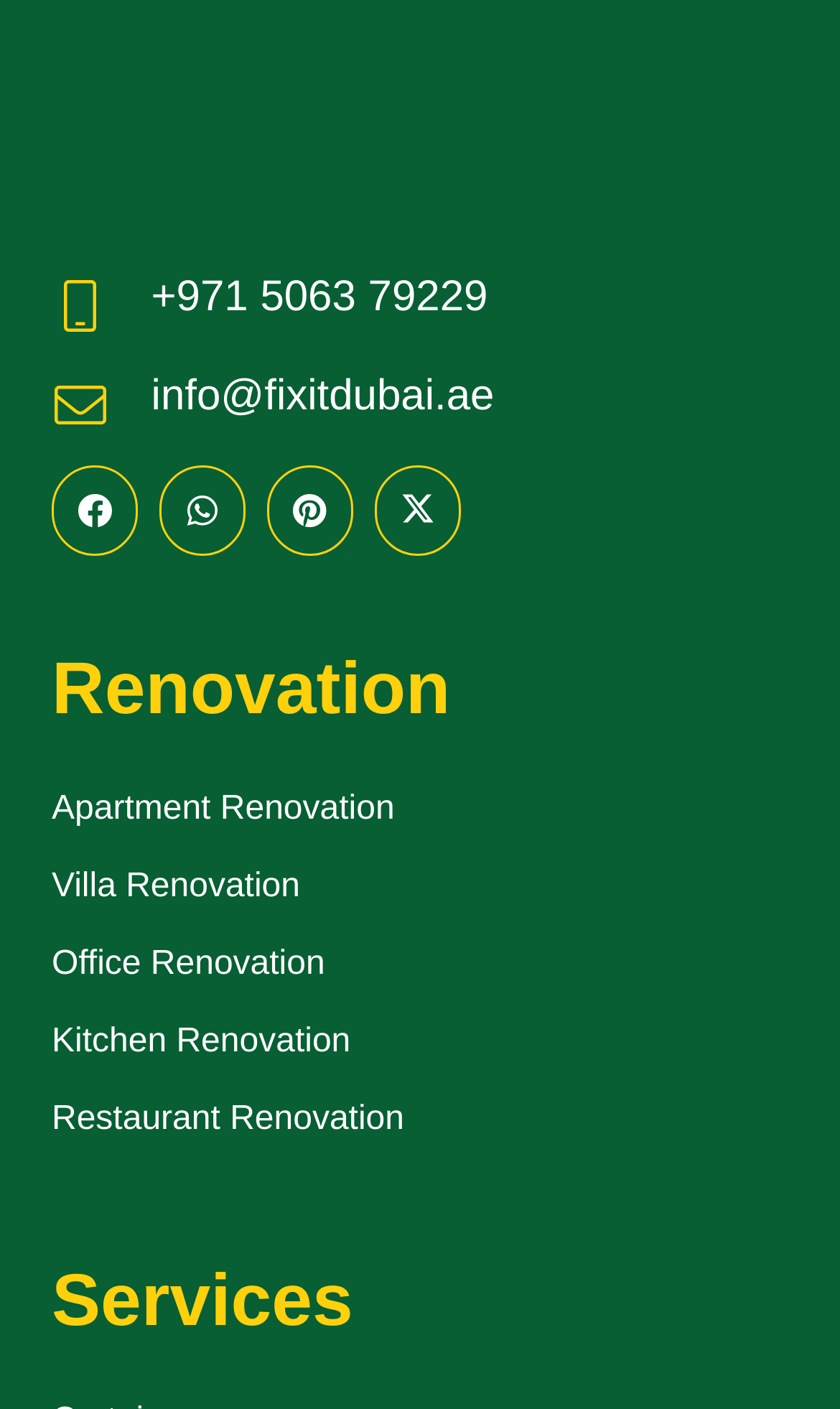Please specify the bounding box coordinates for the clickable region that will help you carry out the instruction: "Send an email".

[0.18, 0.264, 0.588, 0.298]